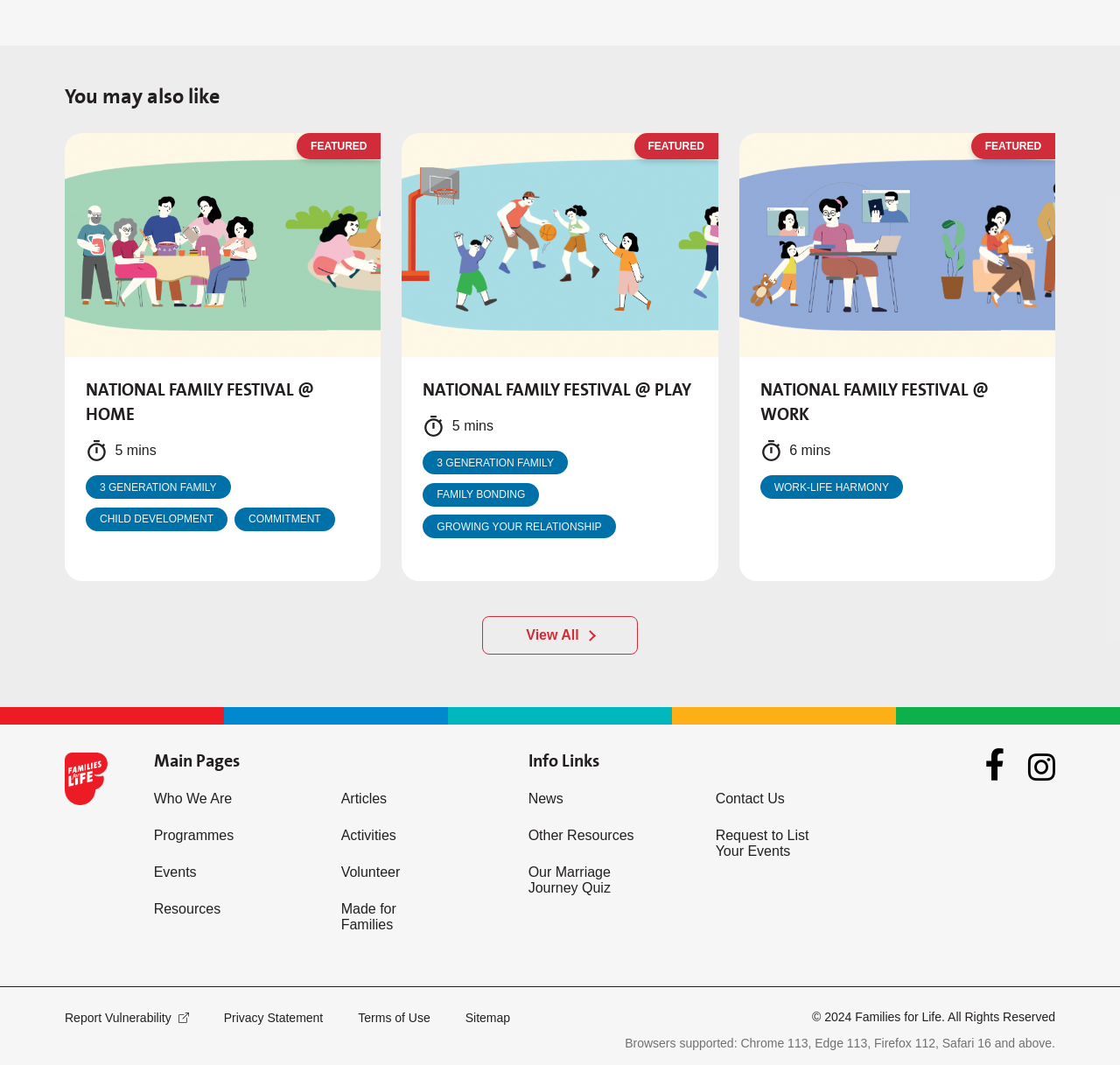Please pinpoint the bounding box coordinates for the region I should click to adhere to this instruction: "Go to Who We Are page".

[0.137, 0.743, 0.233, 0.758]